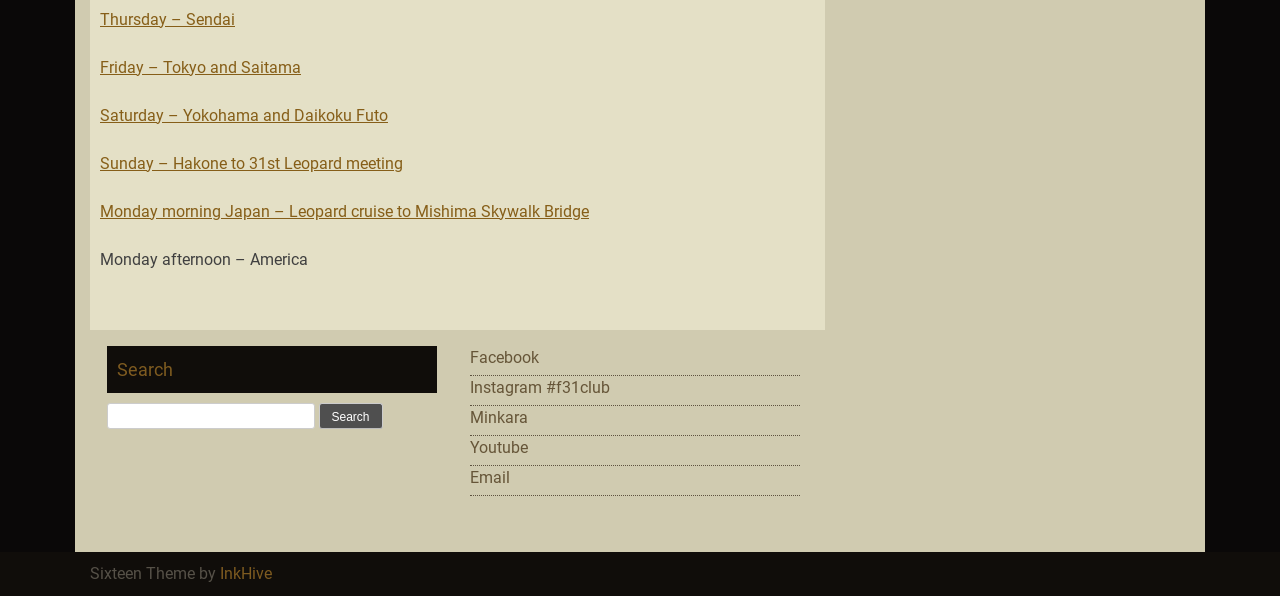Highlight the bounding box coordinates of the region I should click on to meet the following instruction: "Go to Thursday's event".

[0.078, 0.016, 0.184, 0.048]